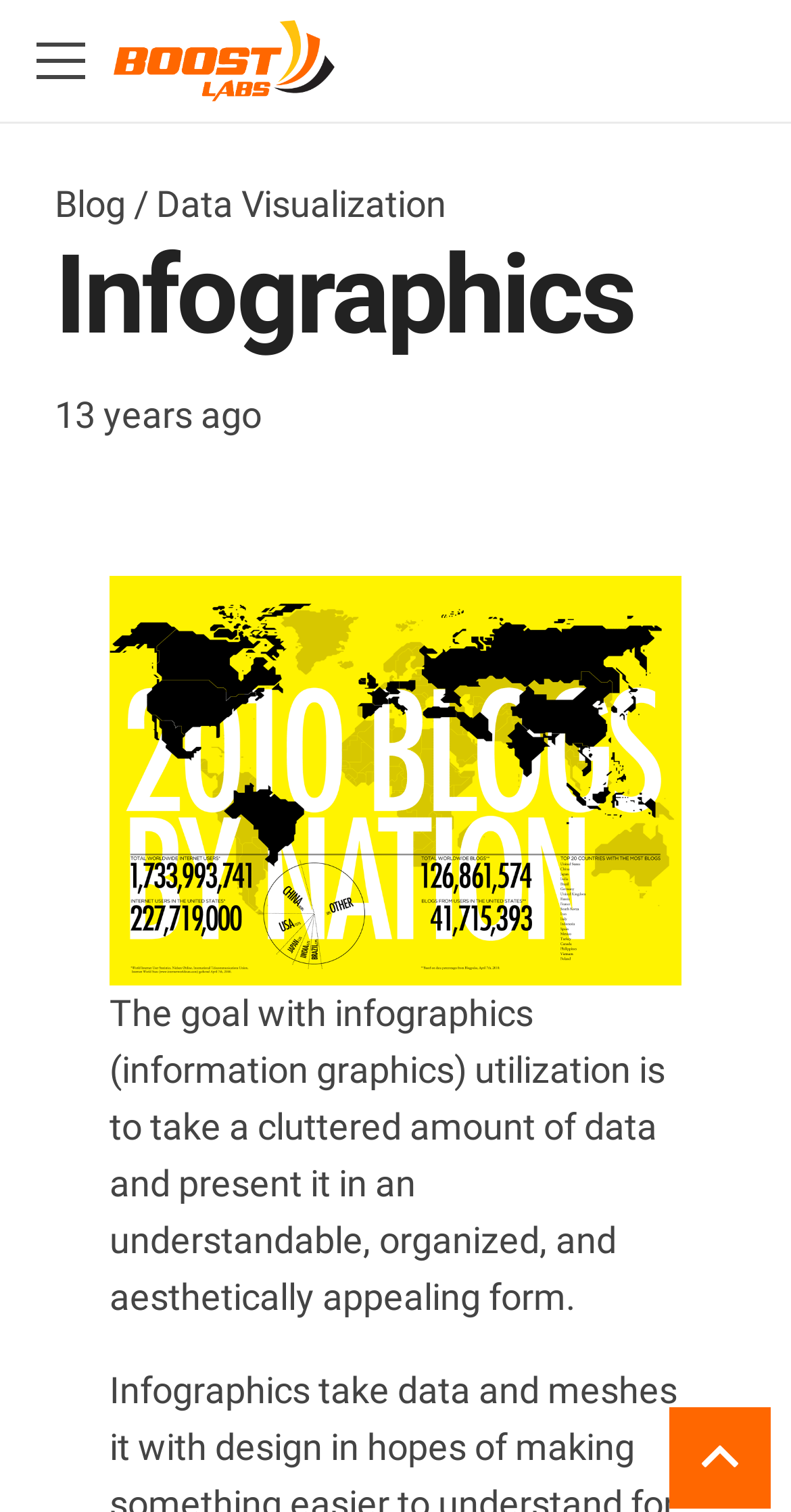Answer with a single word or phrase: 
What is the purpose of infographics?

Present data in an understandable form